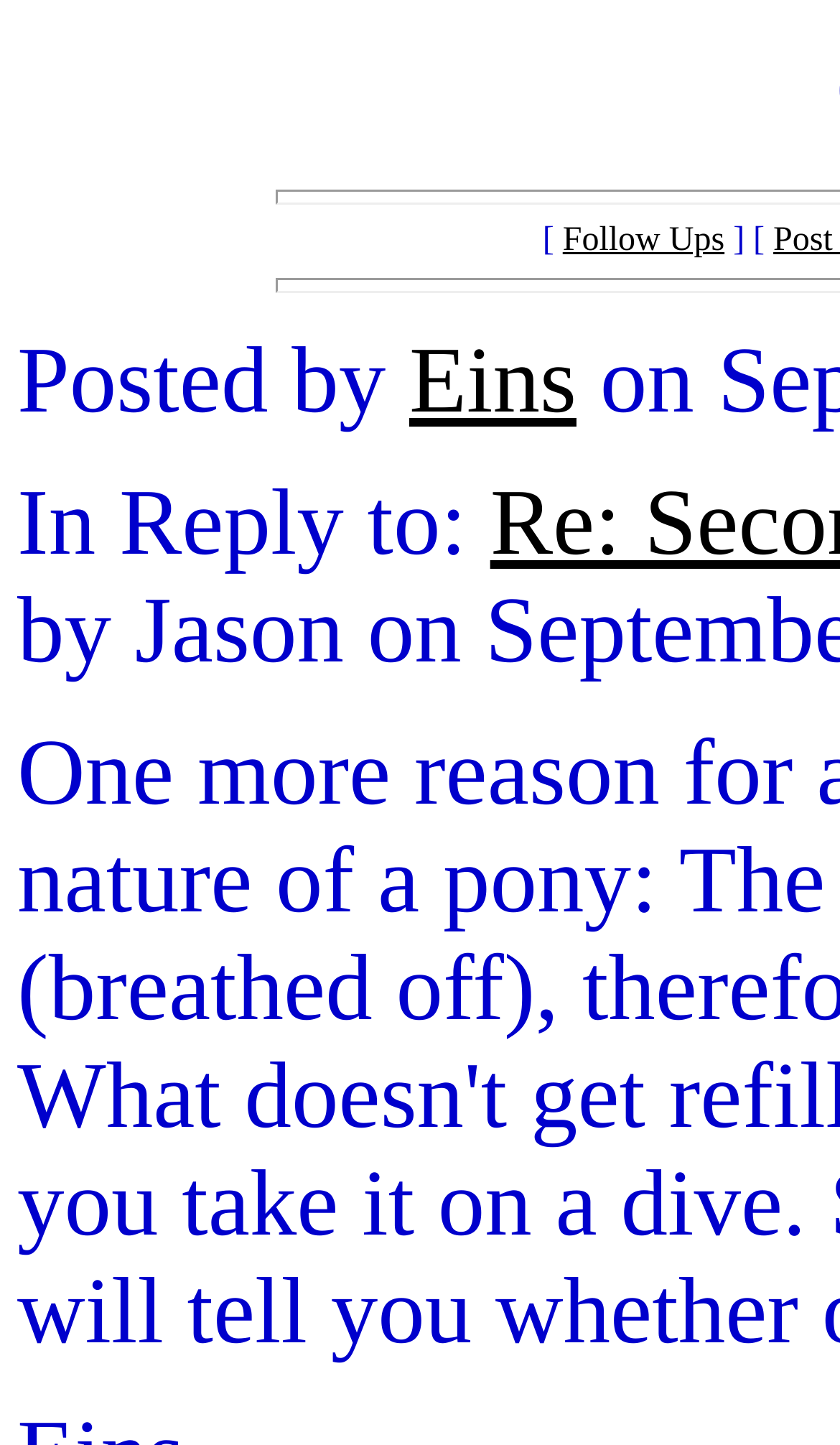Identify the bounding box for the given UI element using the description provided. Coordinates should be in the format (top-left x, top-left y, bottom-right x, bottom-right y) and must be between 0 and 1. Here is the description: Eins

[0.487, 0.229, 0.686, 0.3]